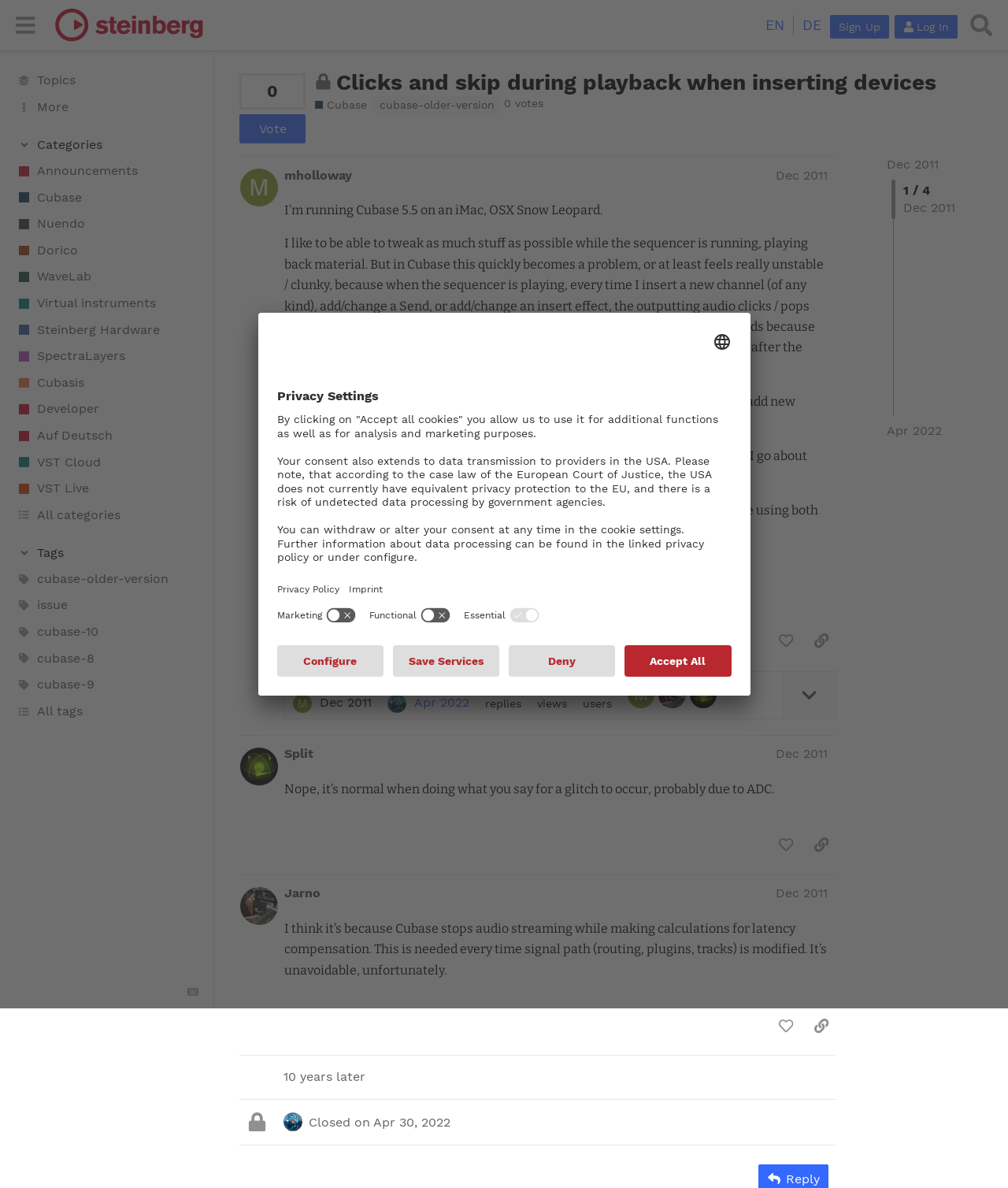Please find the bounding box for the UI component described as follows: "Vote".

[0.238, 0.096, 0.303, 0.121]